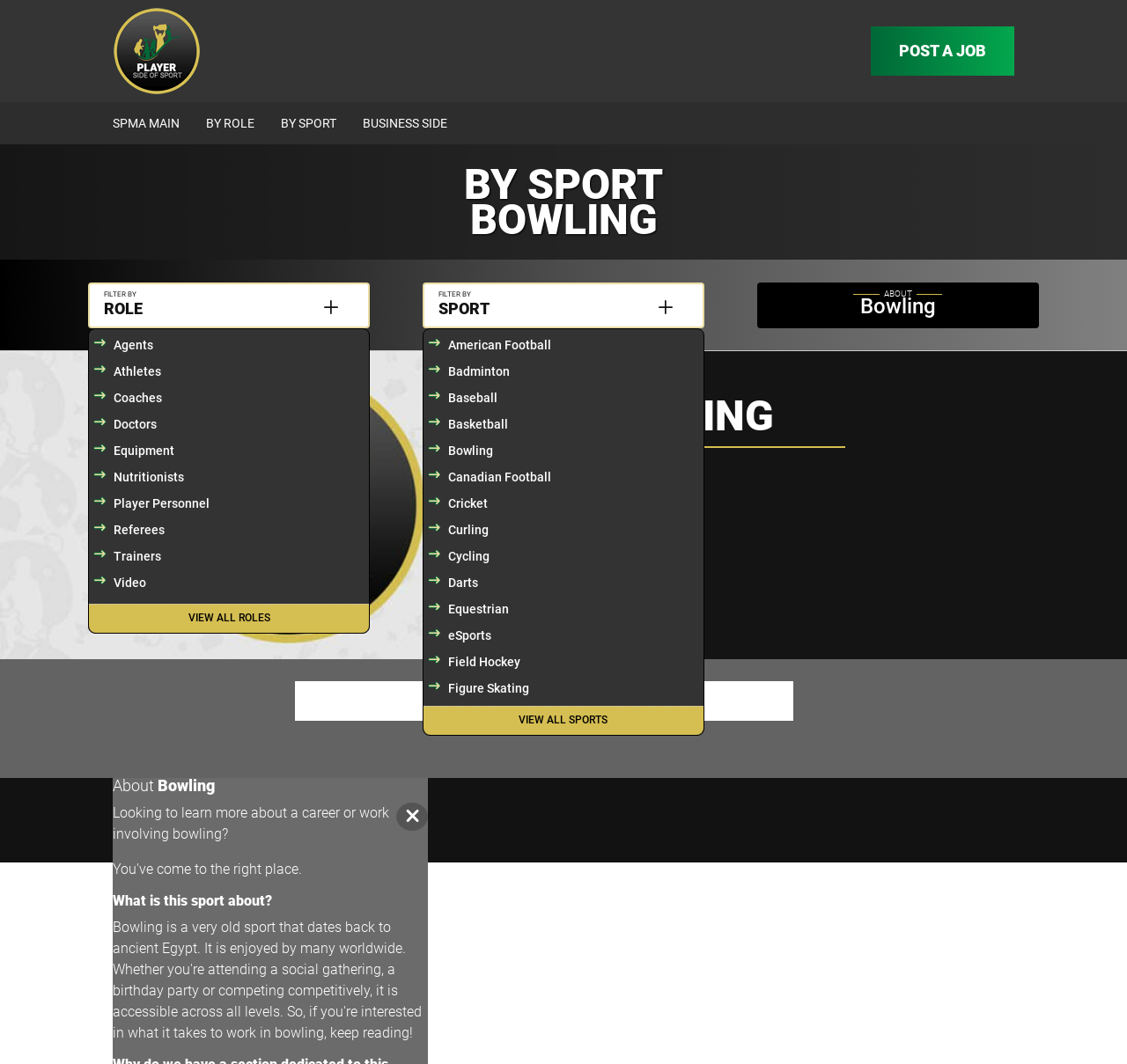Please identify the bounding box coordinates of the element I need to click to follow this instruction: "View profiles related to Bowling".

[0.376, 0.412, 0.624, 0.433]